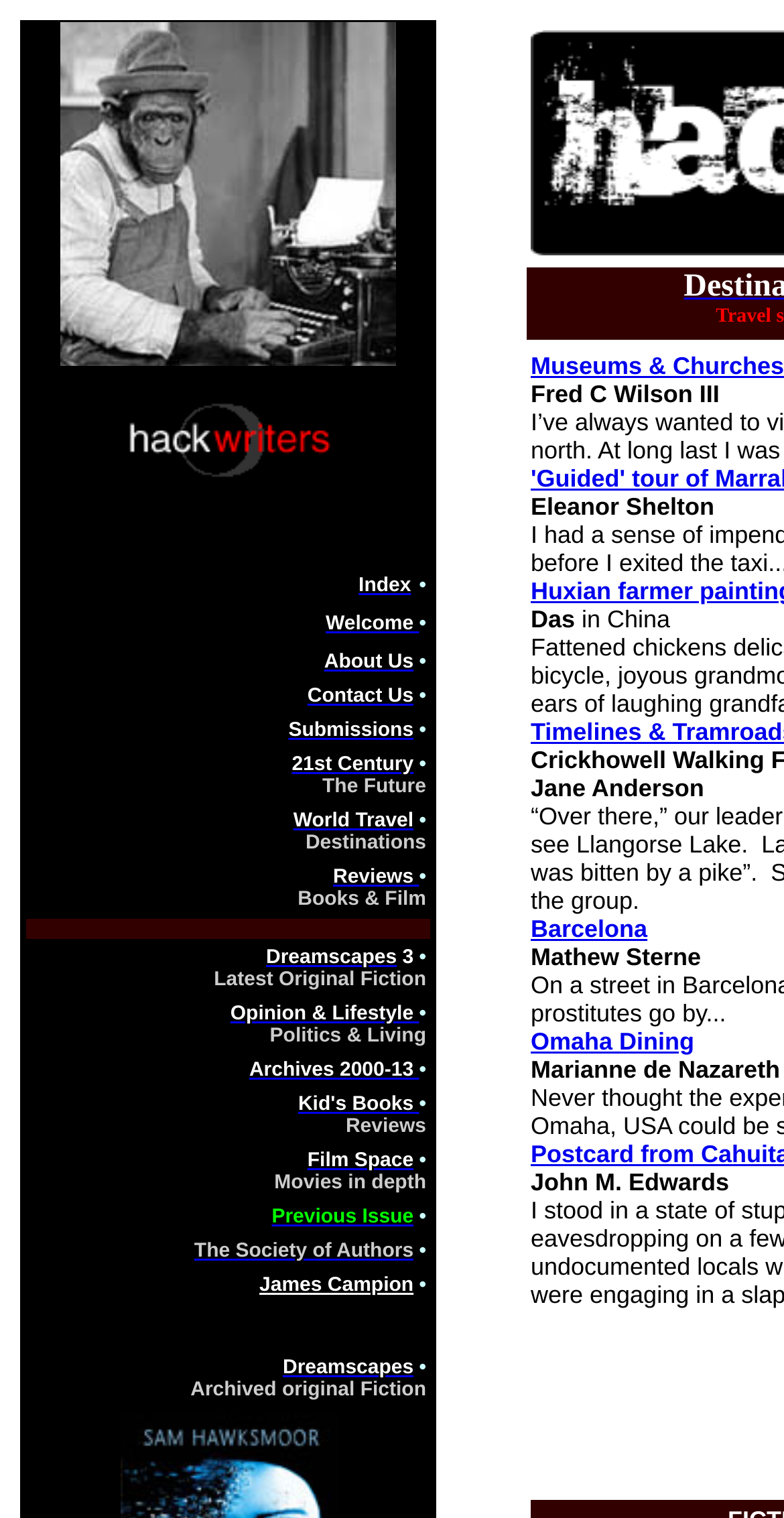Please identify the bounding box coordinates of the area that needs to be clicked to fulfill the following instruction: "Visit the Welcome page."

[0.415, 0.404, 0.535, 0.419]